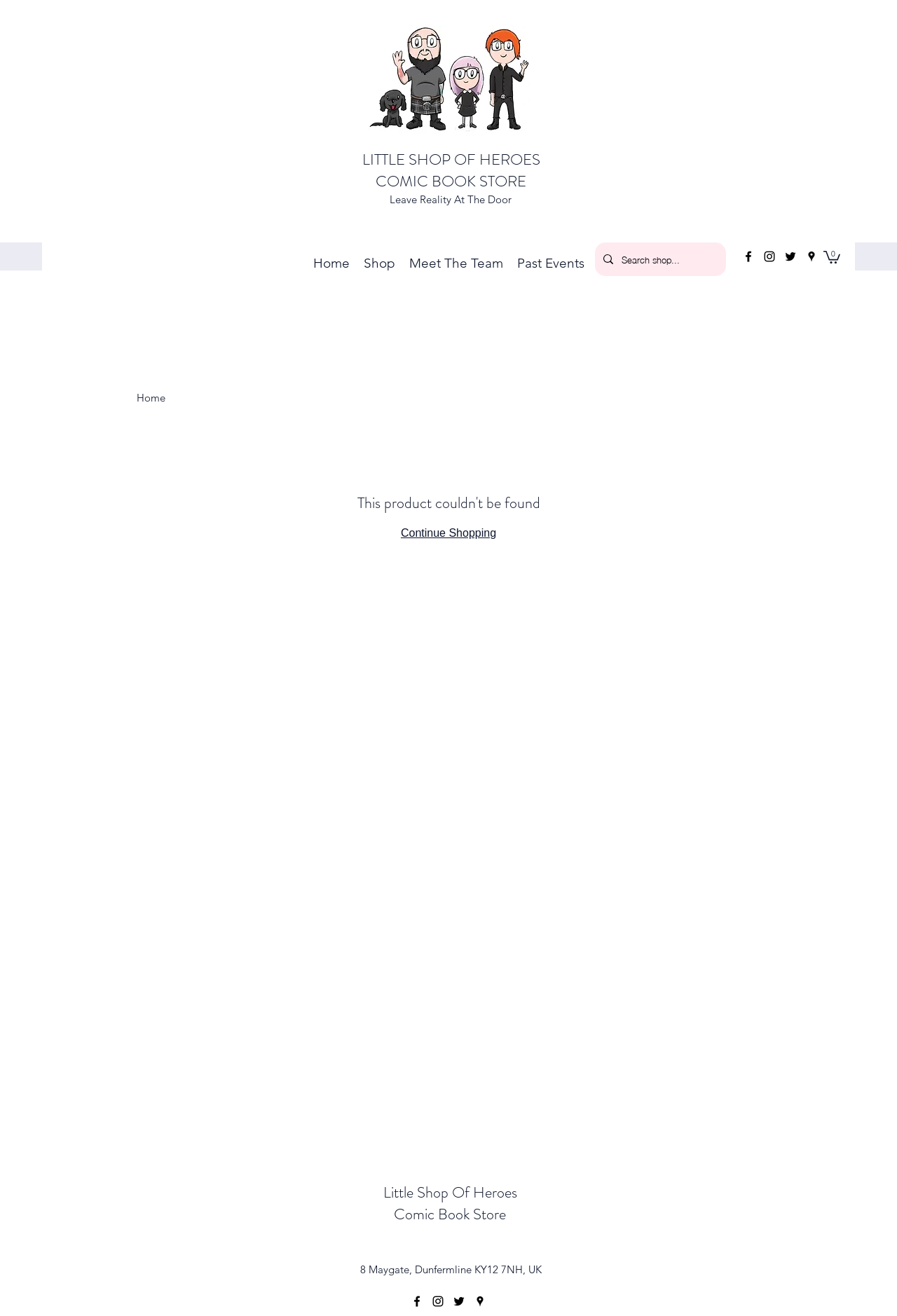What is the name of the comic book store?
Look at the screenshot and provide an in-depth answer.

I found the answer by looking at the top section of the webpage, where it says 'LITTLE SHOP OF HEROES' in a prominent font, and also in the footer section where it says 'Comic Book Store' and '8 Maygate, Dunfermline KY12 7NH, UK'. This suggests that 'Little Shop Of Heroes' is the name of the comic book store.